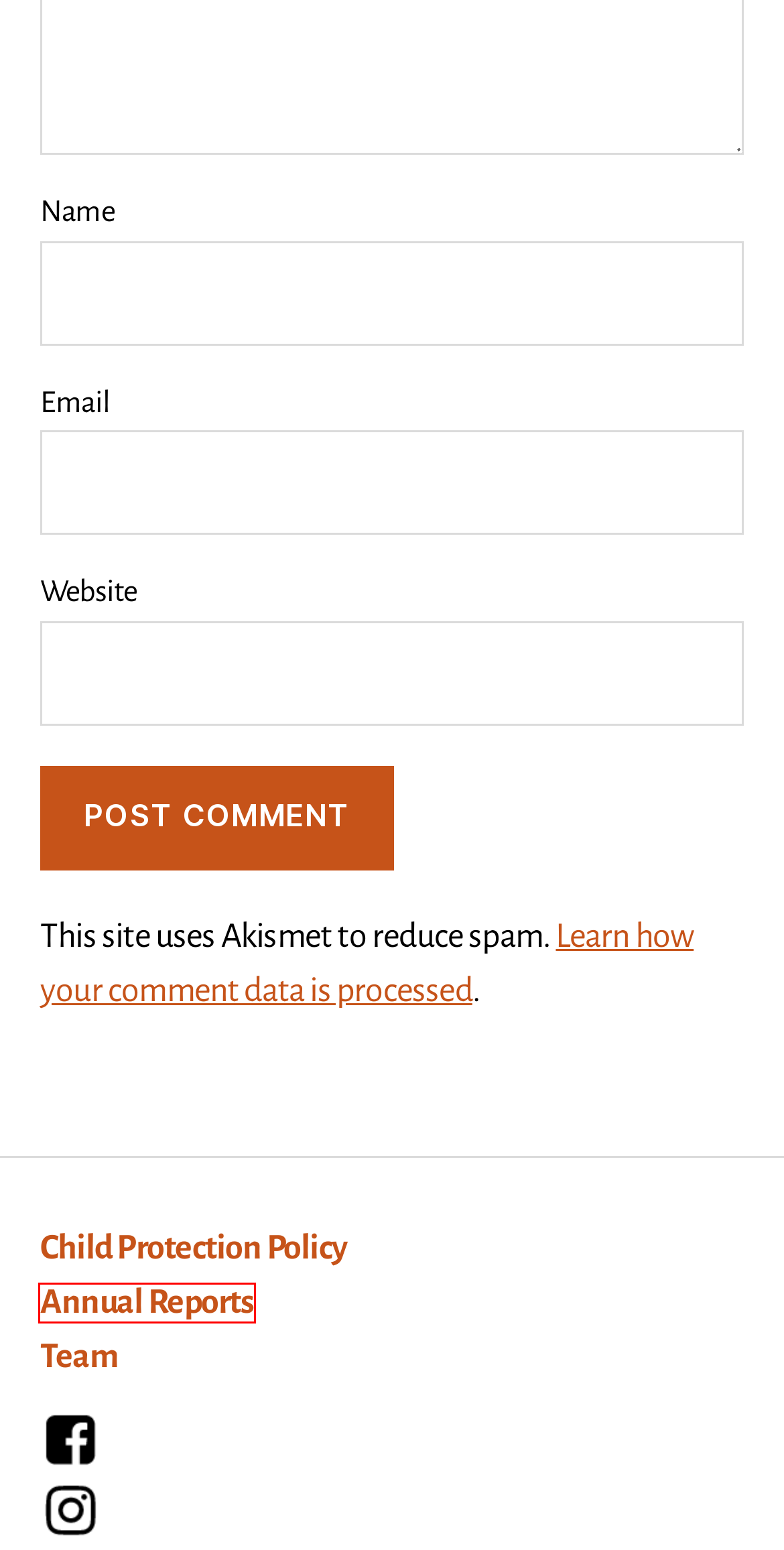Examine the screenshot of a webpage with a red bounding box around an element. Then, select the webpage description that best represents the new page after clicking the highlighted element. Here are the descriptions:
A. Team – Polylogos Association
B. Polylogos Association
C. Child Protection Policy – Polylogos Association
D. Ukraine Update 10 – Polylogos Association
E. Camilla Bocănială – Polylogos Association
F. Privacy Policy – Akismet
G. About Us – Polylogos Association
H. Annual Reports – Polylogos Association

H